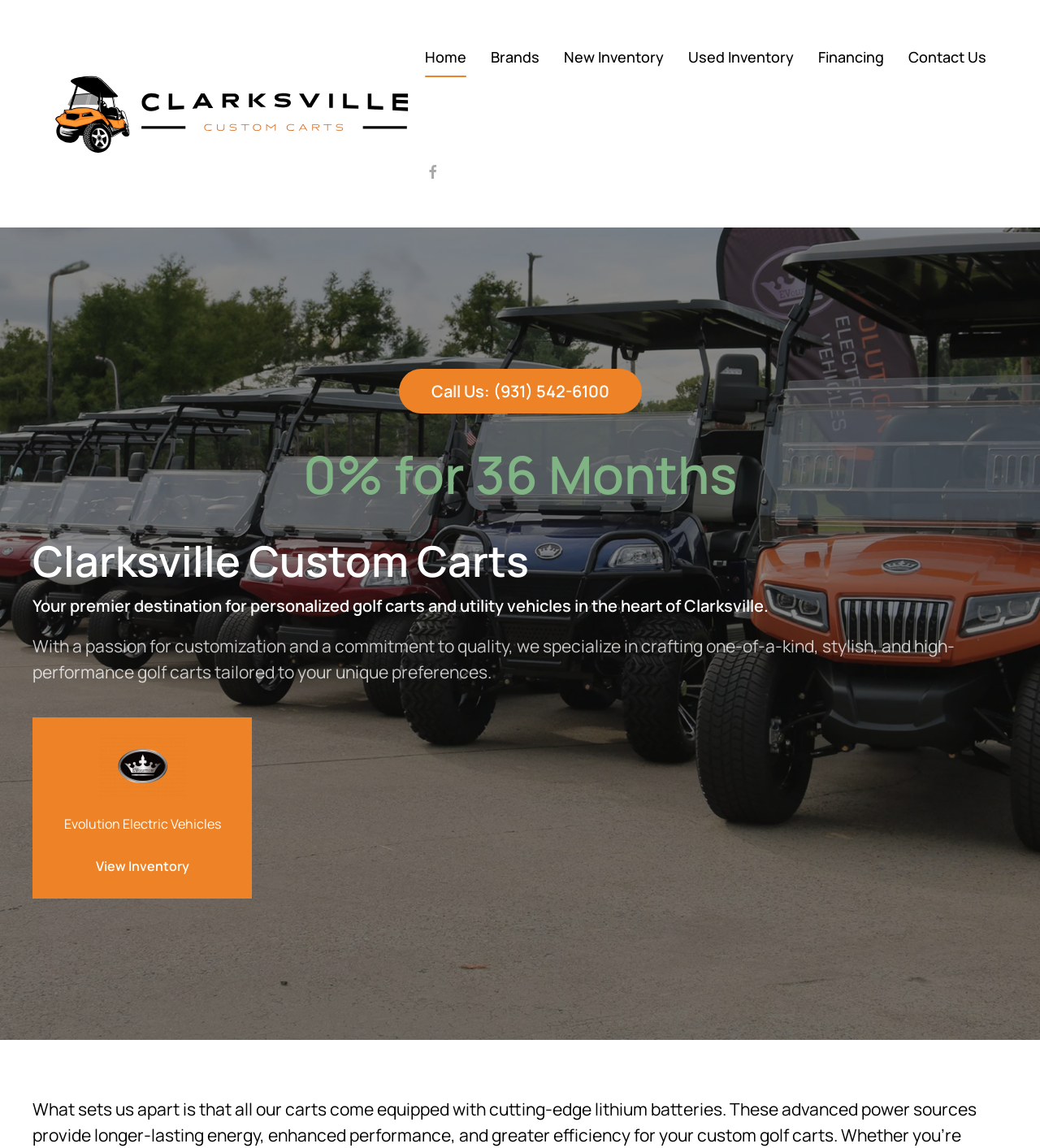Explain the features and main sections of the webpage comprehensively.

The webpage is about Clarksville Custom Carts, a premier custom golf cart provider. At the top left, there is a link to skip to the main content, and next to it, a link to go back to the home page, accompanied by the company's logo. 

On the top navigation bar, there are five links: Home, Brands, New Inventory, Used Inventory, Financing, and Contact Us, aligned from left to right. 

Below the navigation bar, there is a promotional banner with a heading that reads "0% for 36 Months". 

On the left side, there is a section with the company's name, "Clarksville Custom Carts", and a subtitle that describes the company as a premier destination for personalized golf carts and utility vehicles. 

Below the company description, there is a paragraph of text that explains the company's passion for customization and commitment to quality. 

On the right side, there is a section with a heading "Evolution Electric Vehicles" and a link to view the inventory. 

There are two images on the page, one is the company's logo, and the other is an icon next to the "Brands" button.